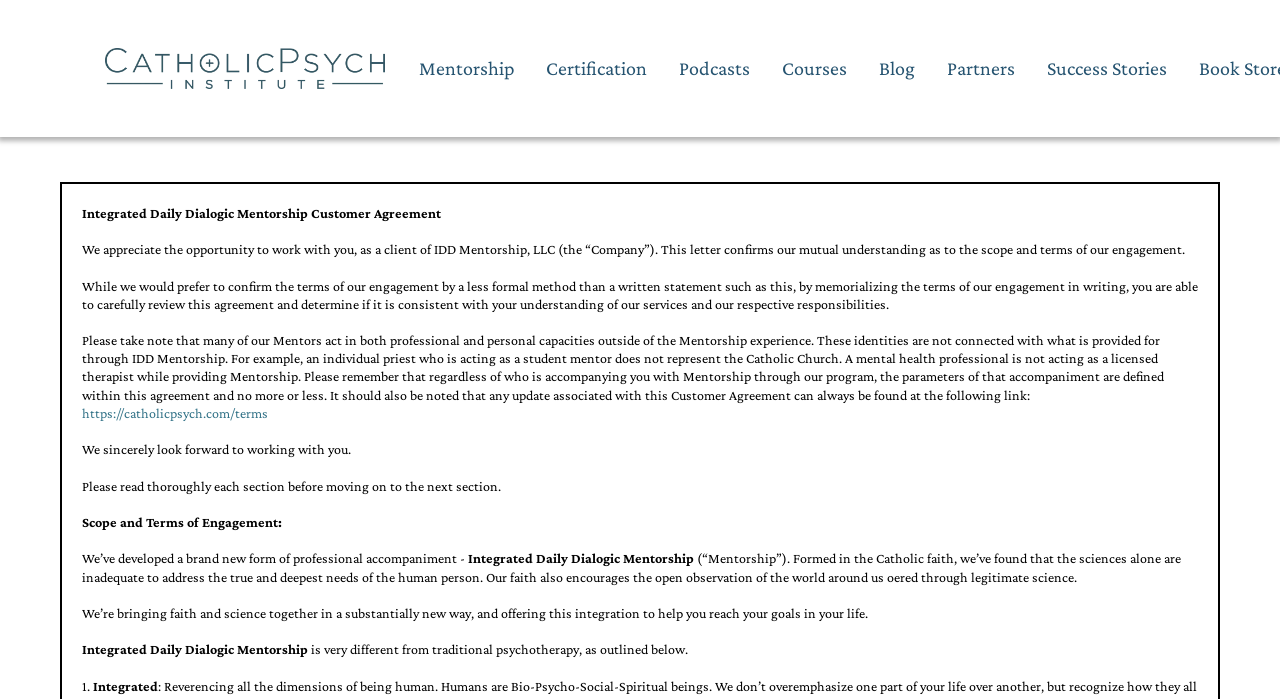Give a detailed account of the webpage.

The webpage is titled "IDDM Agreement" and appears to be a terms and conditions page for Integrated Daily Dialogic Mentorship (IDDM). At the top left corner, there is a link to the CatholicPsych website, accompanied by the CatholicPsych brand logo. 

Below the logo, there is a navigation menu with links to various sections of the website, including Mentorship, Certification, Podcasts, Courses, Blog, Partners, and Success Stories. 

The main content of the page is a lengthy agreement text, which starts with a header "Integrated Daily Dialogic Mentorship Customer Agreement". The text is divided into several sections, with headings and paragraphs explaining the scope and terms of engagement, the unique approach of IDDM, and its differences from traditional psychotherapy. 

Throughout the text, there are no images except for the CatholicPsych brand logo at the top. The text is dense and formal, with no apparent breaks or separators. The overall layout is organized, with clear headings and concise paragraphs.